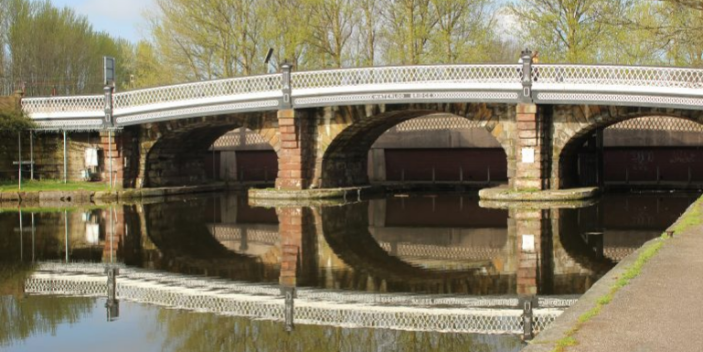Use one word or a short phrase to answer the question provided: 
What is reflected in the water?

Bridge and greenery